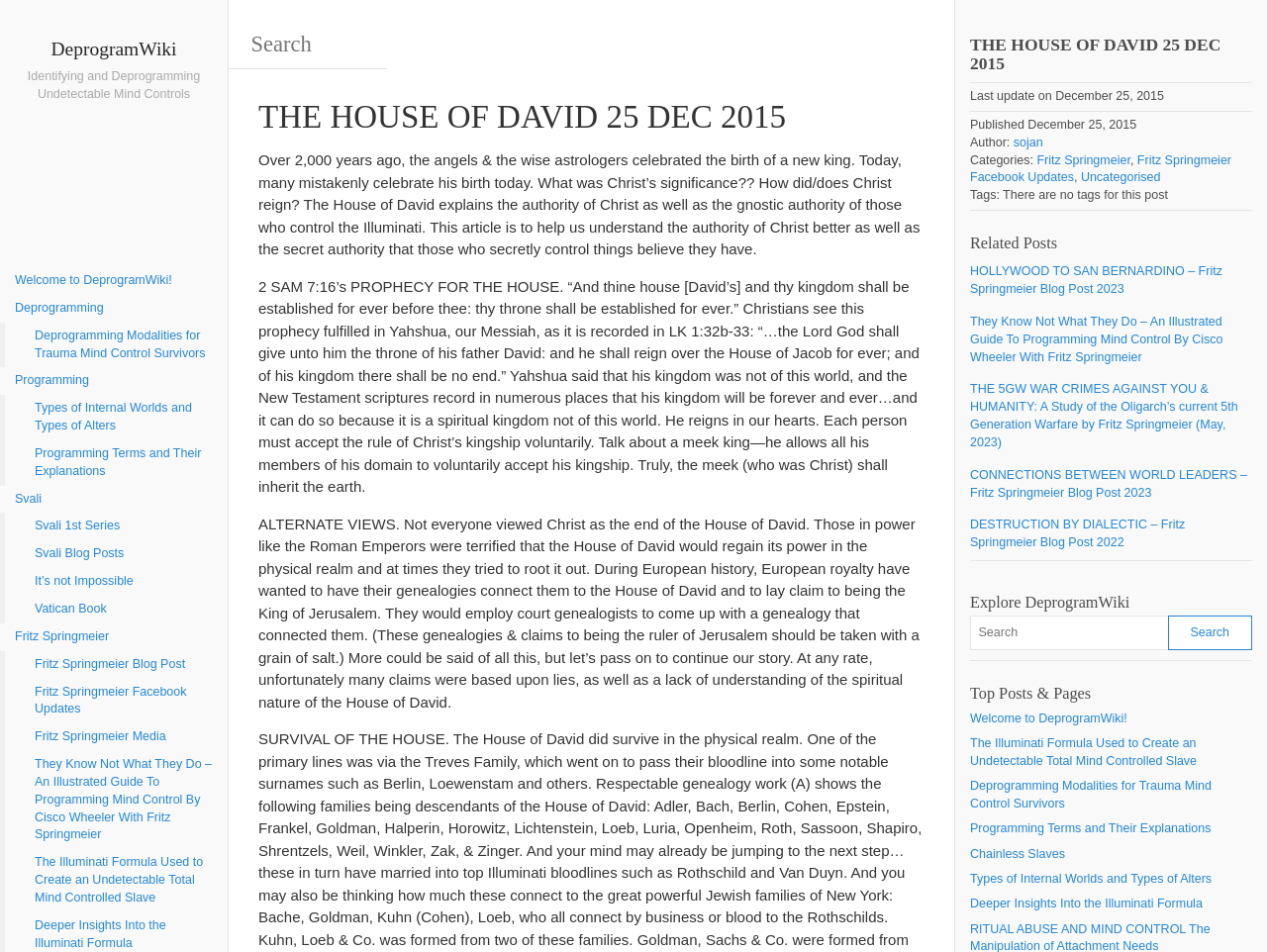From the element description: "Vatican Book", extract the bounding box coordinates of the UI element. The coordinates should be expressed as four float numbers between 0 and 1, in the order [left, top, right, bottom].

[0.0, 0.626, 0.18, 0.655]